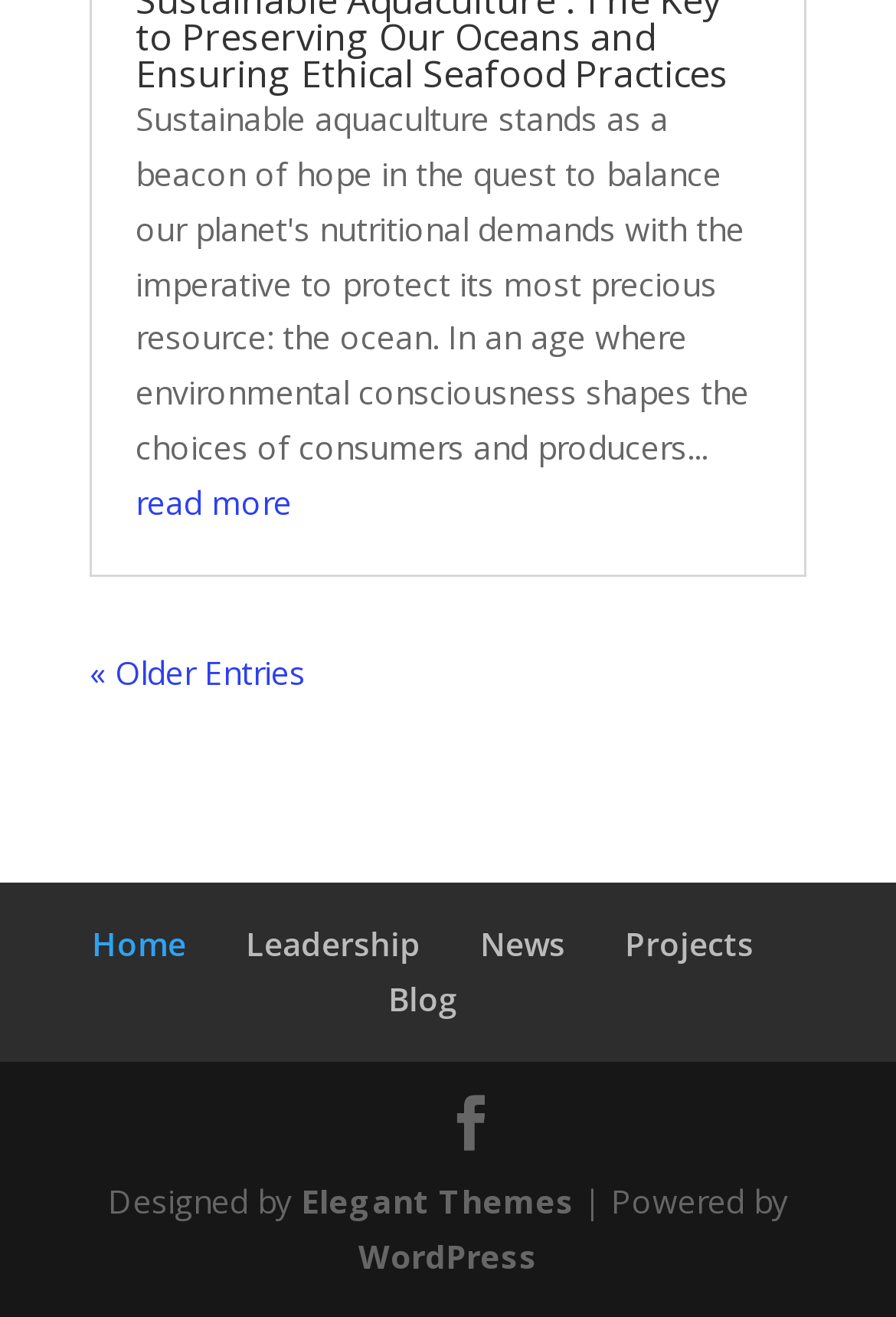What is the last link in the navigation menu?
Kindly offer a comprehensive and detailed response to the question.

I looked at the navigation menu and found that the last link is 'Blog', which is located at the bottom of the menu.